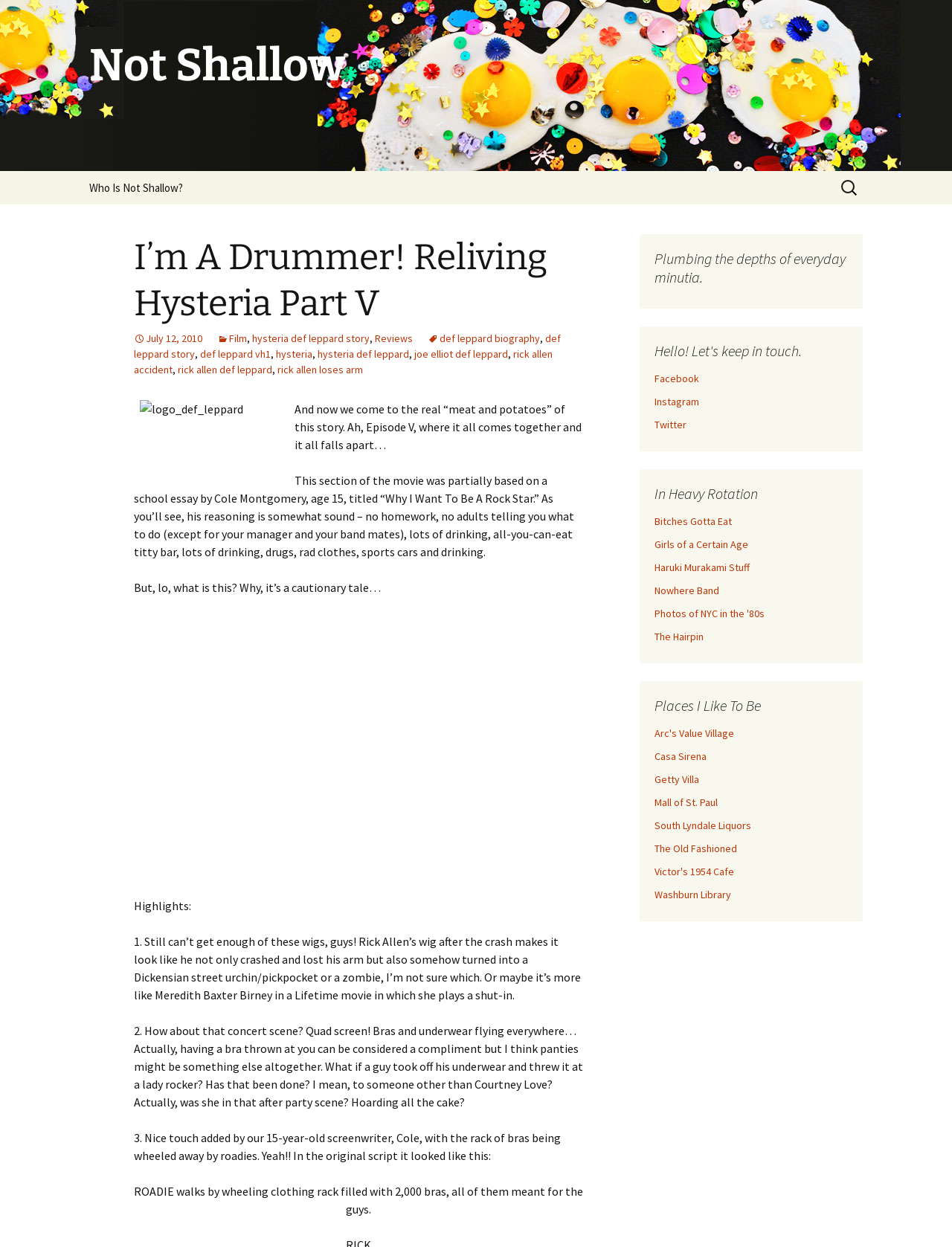Please identify the bounding box coordinates of the element on the webpage that should be clicked to follow this instruction: "Visit the Facebook page". The bounding box coordinates should be given as four float numbers between 0 and 1, formatted as [left, top, right, bottom].

[0.688, 0.298, 0.734, 0.309]